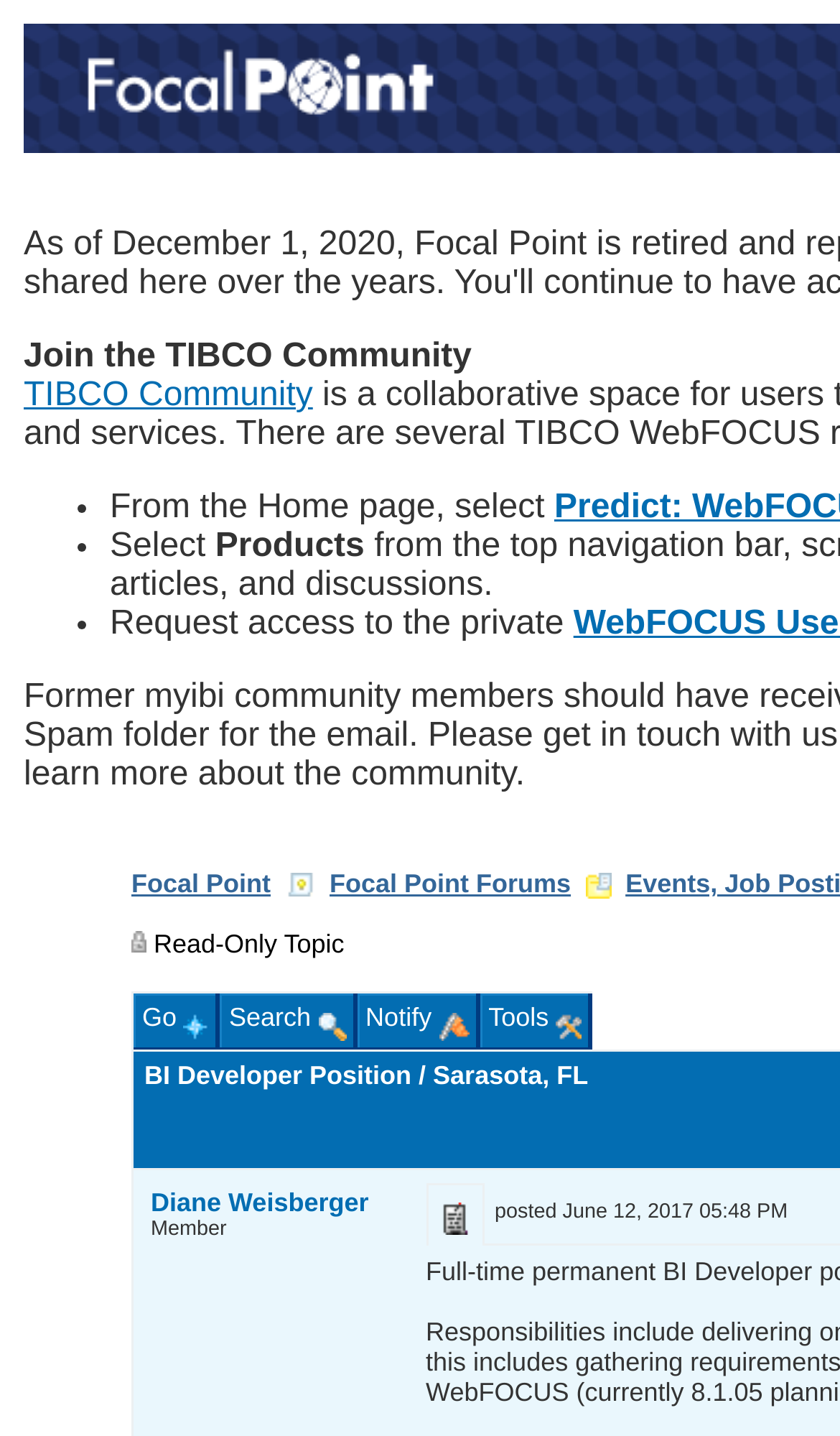What is the purpose of the 'Request access' option?
Answer the question with a detailed explanation, including all necessary information.

The question can be answered by reading the static text 'Request access to the private' which is a list item, indicating that it is an option to access something private.